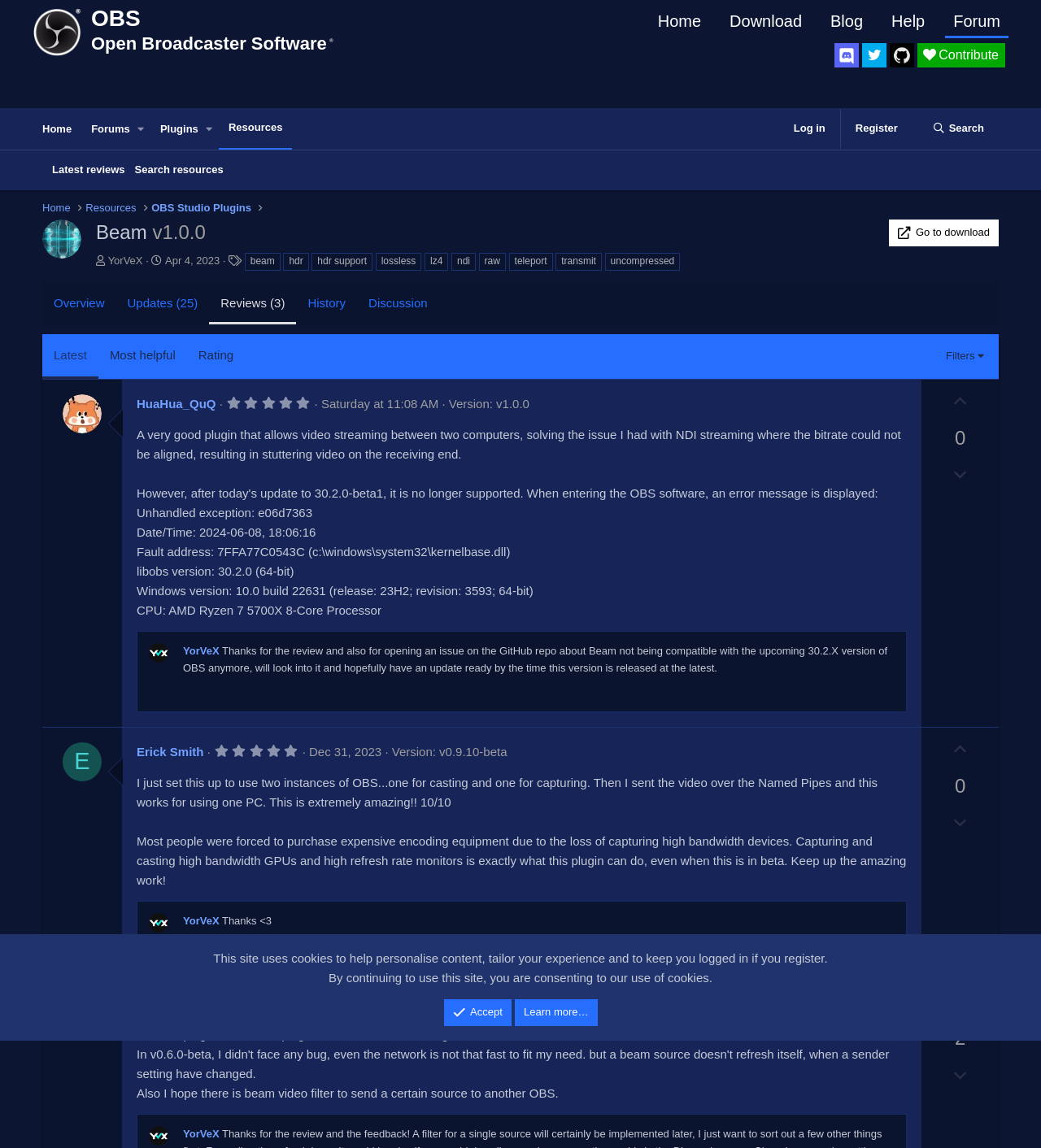How many reviews are there for this plugin?
Give a detailed and exhaustive answer to the question.

The number of reviews can be found in the link 'Reviews (3)' which is located in the section below the plugin name, indicating that there are 3 reviews for this plugin.